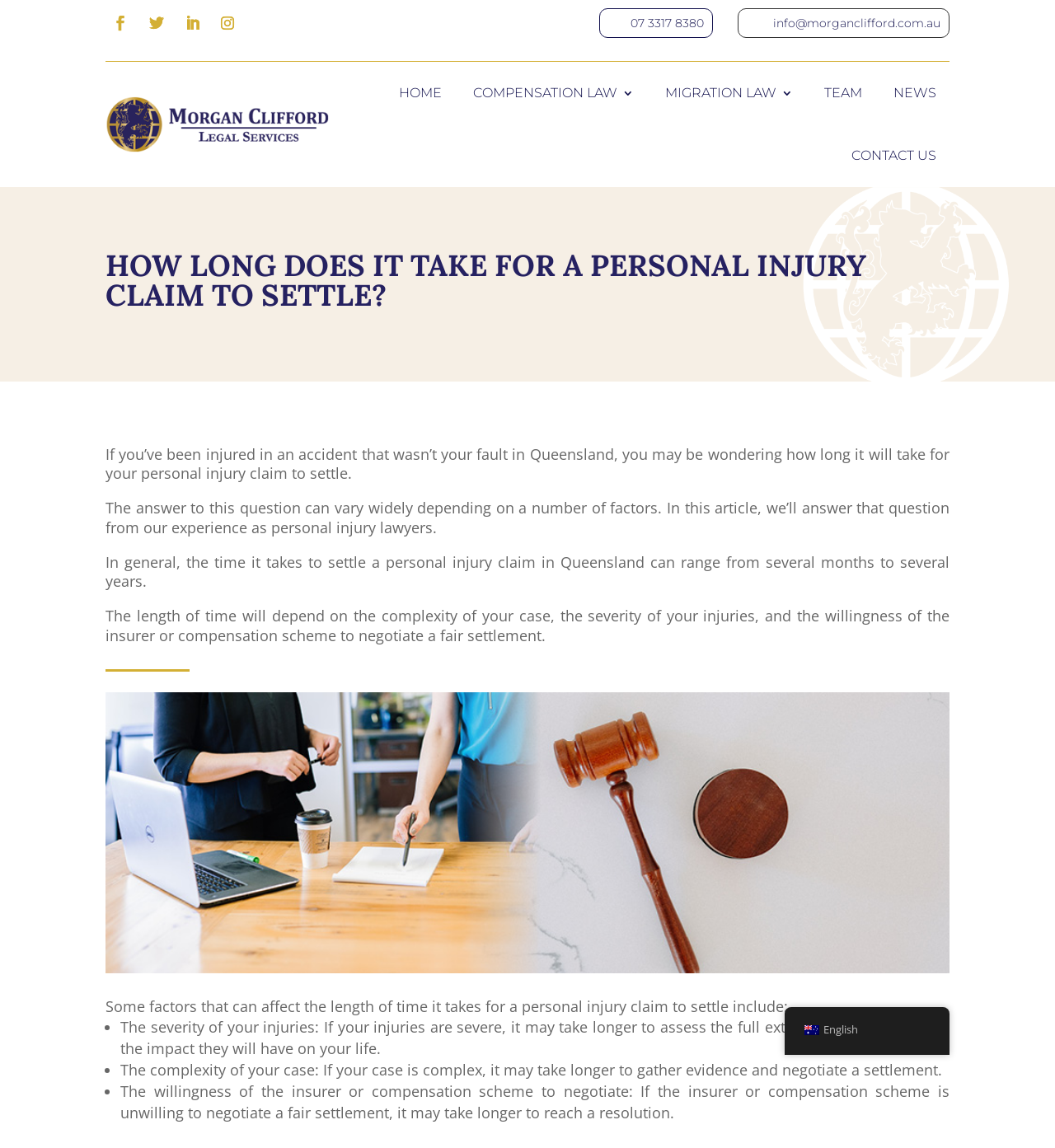Please provide a comprehensive response to the question below by analyzing the image: 
What are some factors that can affect the length of time it takes for a personal injury claim to settle?

According to the static text element, some factors that can affect the length of time it takes for a personal injury claim to settle include the severity of the injuries, the complexity of the case, and the willingness of the insurer or compensation scheme to negotiate a fair settlement. These factors are listed in a bullet point format with list markers and static text elements.